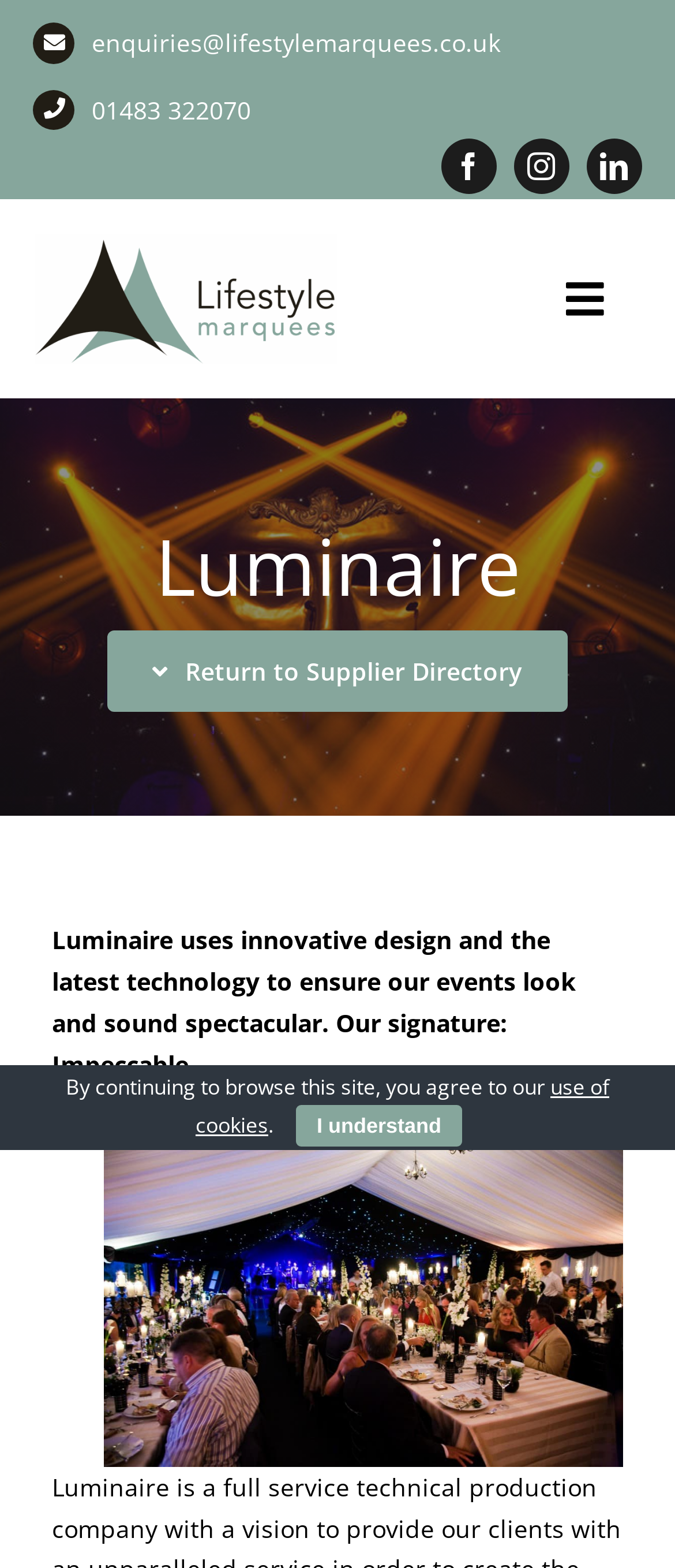Provide a brief response to the question below using one word or phrase:
How many social media links are available?

3